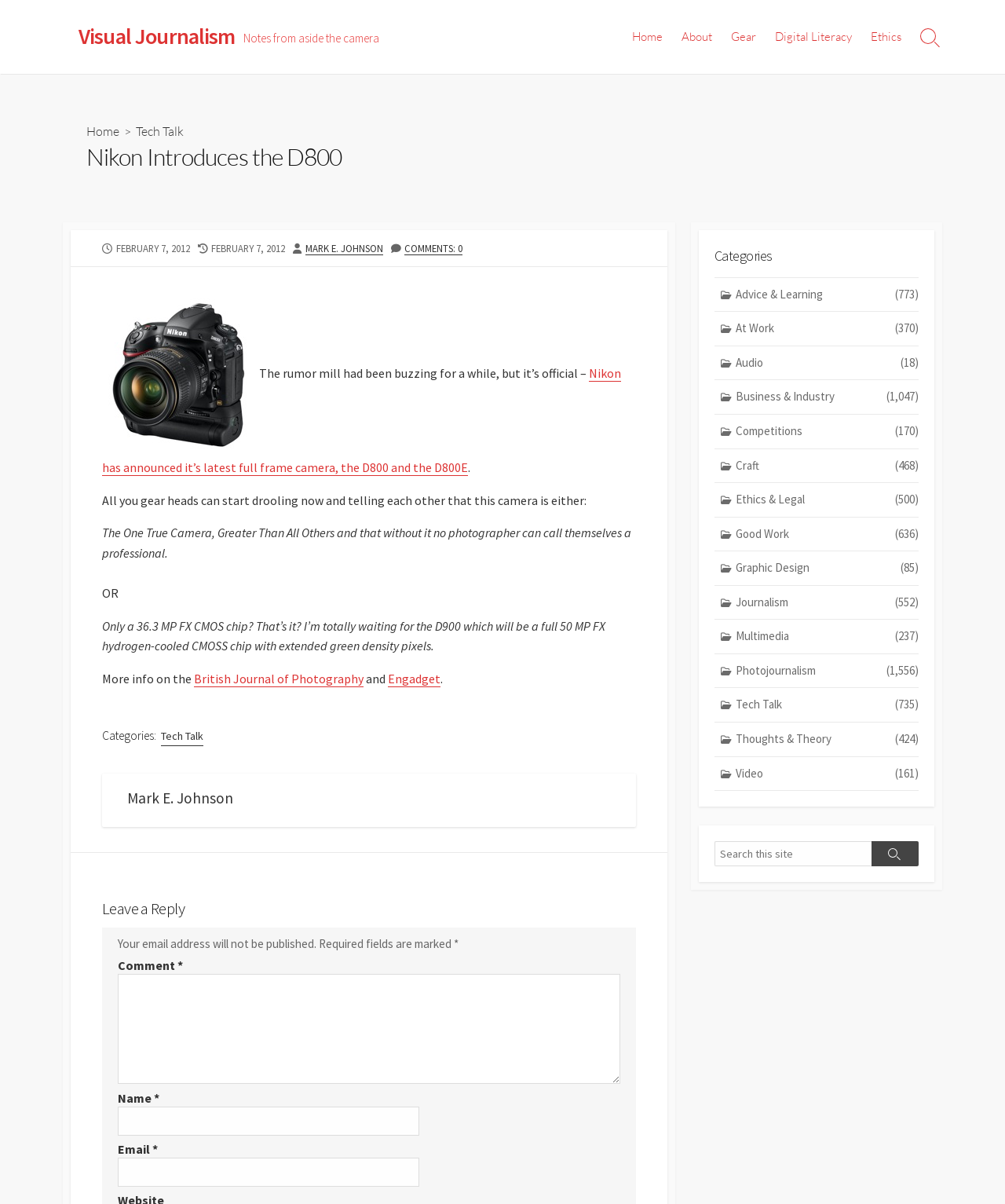Give an in-depth explanation of the webpage layout and content.

This webpage is about Nikon introducing the D800 camera, with a focus on visual journalism. At the top, there is a header menu with links to "Home", "About", "Gear", "Digital Literacy", and "Ethics". Next to the menu is a search toggle button. 

Below the header, there is a heading that reads "Nikon Introduces the D800" followed by an image of the camera. The article starts with a brief introduction to the camera, mentioning that it's official and that gear enthusiasts can start drooling. The text then goes on to describe the camera's features, with a humorous tone, comparing it to other cameras.

On the right side of the page, there is a section with categories, including "Advice & Learning", "At Work", "Audio", and many others, each with a number of articles in parentheses. Below the categories, there is a search bar with a search button.

At the bottom of the page, there is a footer section with information about the published date, last modified date, author, and comments. There is also a section for leaving a reply, with fields for name, email, and comment.